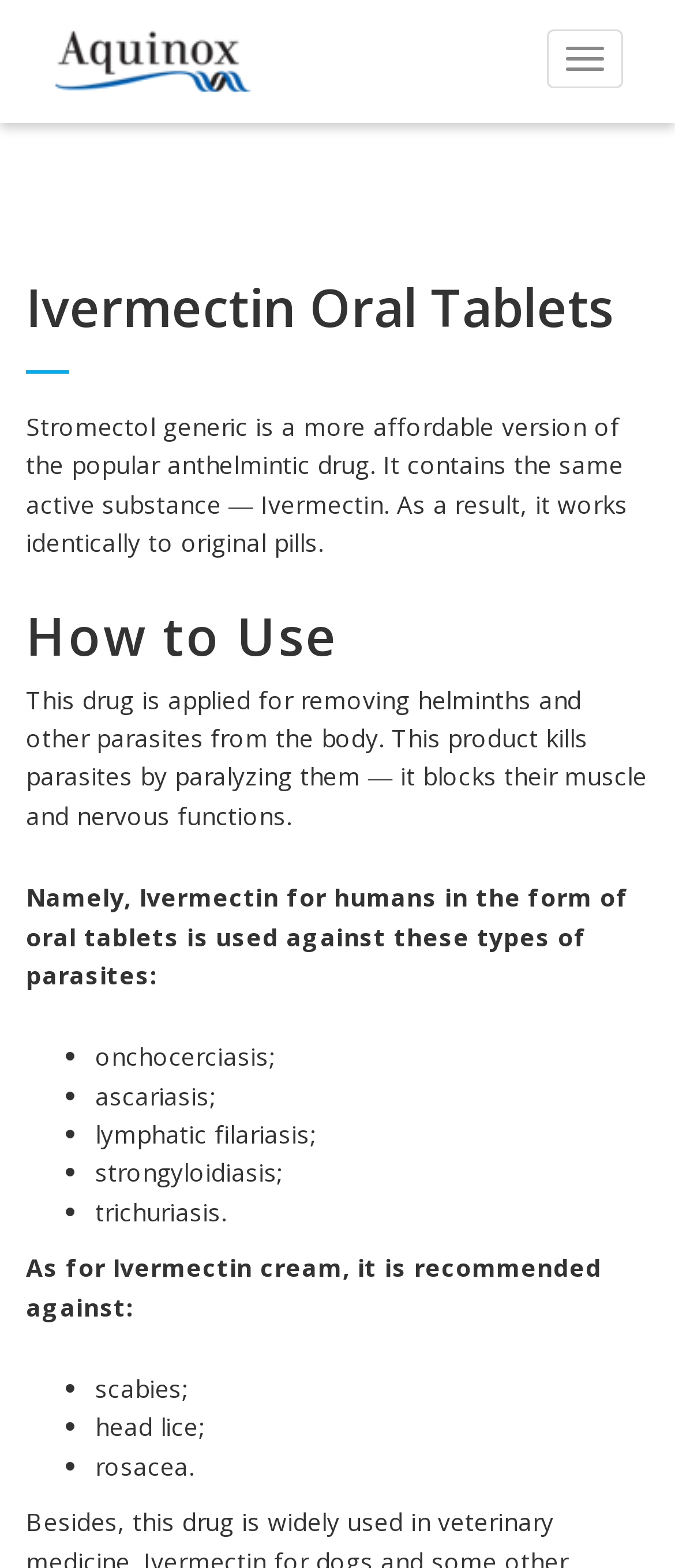Describe all the visual and textual components of the webpage comprehensively.

The webpage is about Ivermectin Oral Tablets, a more affordable version of the popular anthelmintic drug. At the top right corner, there is a button to toggle navigation. On the top left, there is a link to "Aquinox Pharmaceuticals" accompanied by an image of the company's logo. 

Below the logo, there is a heading "Ivermectin Oral Tablets" followed by a paragraph of text that describes the drug as a more affordable version of the popular anthelmintic drug, containing the same active substance, Ivermectin. 

Further down, there is a heading "How to Use" followed by a paragraph of text that explains the application of the drug in removing helminths and other parasites from the body. 

Below this, there is a list of parasites that the drug is used against, including onchocerciasis, ascariasis, lymphatic filariasis, strongyloidiasis, and trichuriasis. Each item in the list is marked with a bullet point. 

Finally, there is a section that discusses the use of Ivermectin cream, which is recommended against scabies, head lice, and rosacea. This section also includes a list with bullet points.